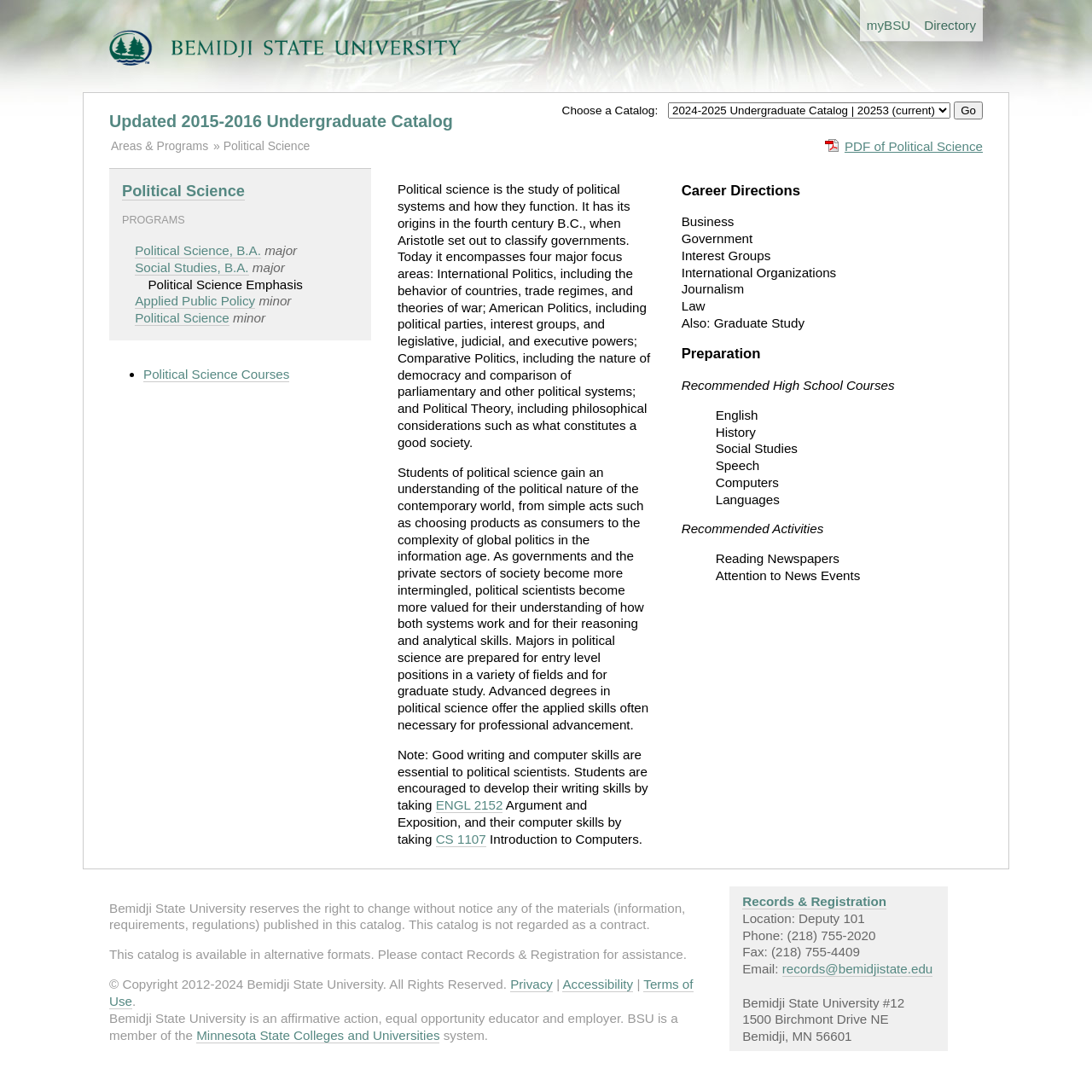Extract the bounding box coordinates for the UI element described by the text: "Contact". The coordinates should be in the form of [left, top, right, bottom] with values between 0 and 1.

None